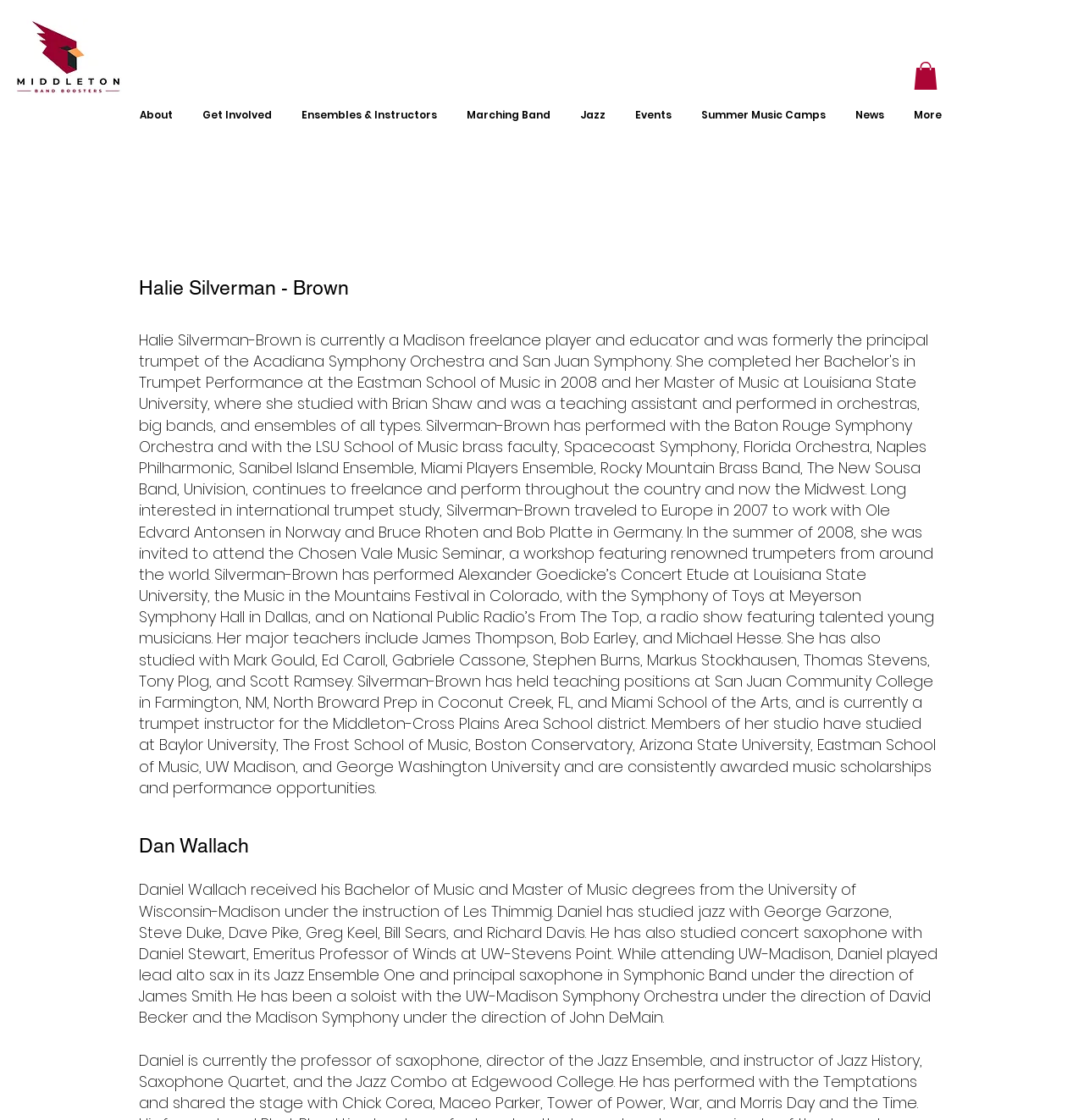Reply to the question with a single word or phrase:
What is the position of the 'More' link in the navigation?

Last